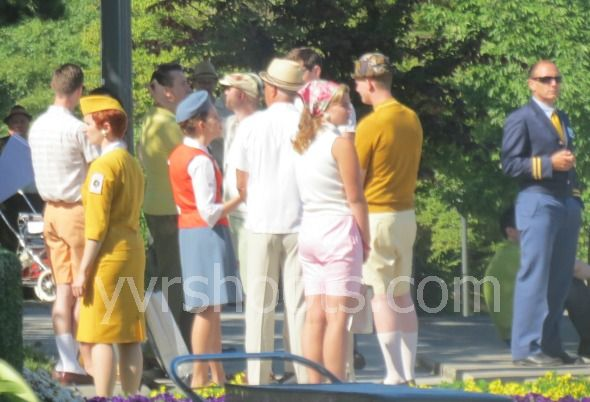What is the atmosphere of the scene?
Please elaborate on the answer to the question with detailed information.

The background of the image showcases lush greenery and blooming flowers, creating a lively and cheerful atmosphere, which is enhanced by the bright sunlight and the energetic vibe of the scene, making it feel inviting and nostalgic.